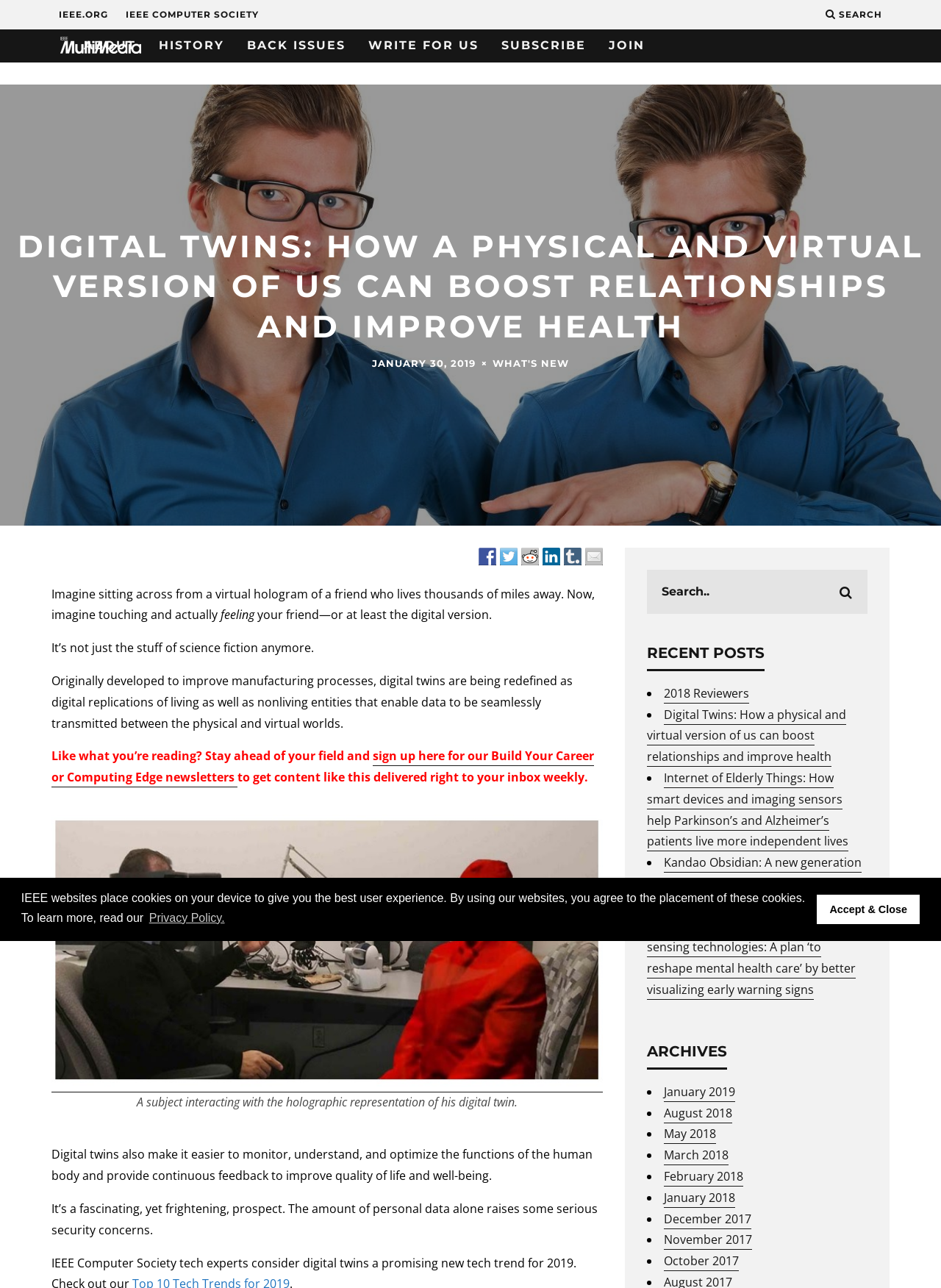What is the date of the main article?
Please provide a single word or phrase based on the screenshot.

January 30, 2019